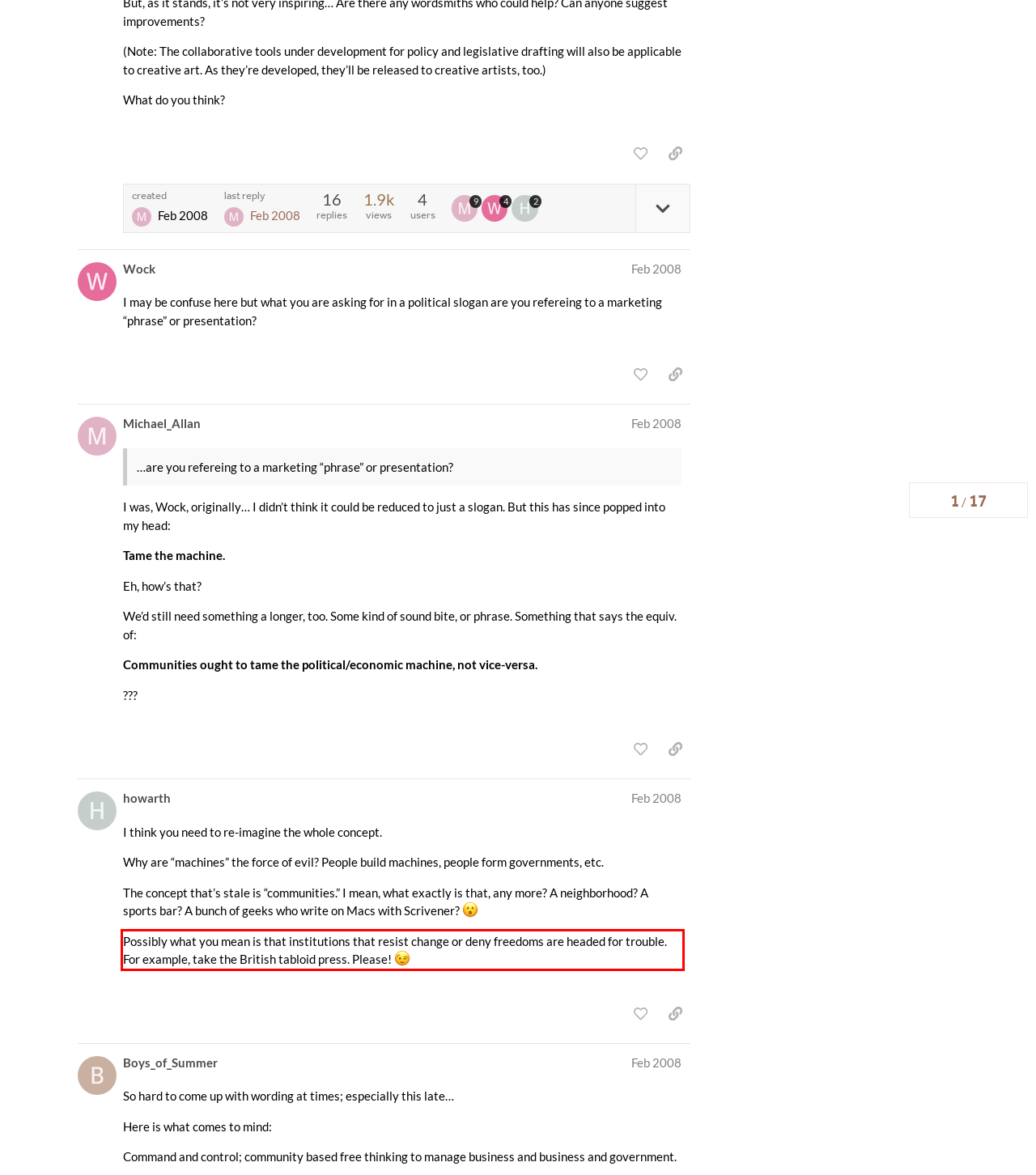Analyze the red bounding box in the provided webpage screenshot and generate the text content contained within.

Possibly what you mean is that institutions that resist change or deny freedoms are headed for trouble. For example, take the British tabloid press. Please!